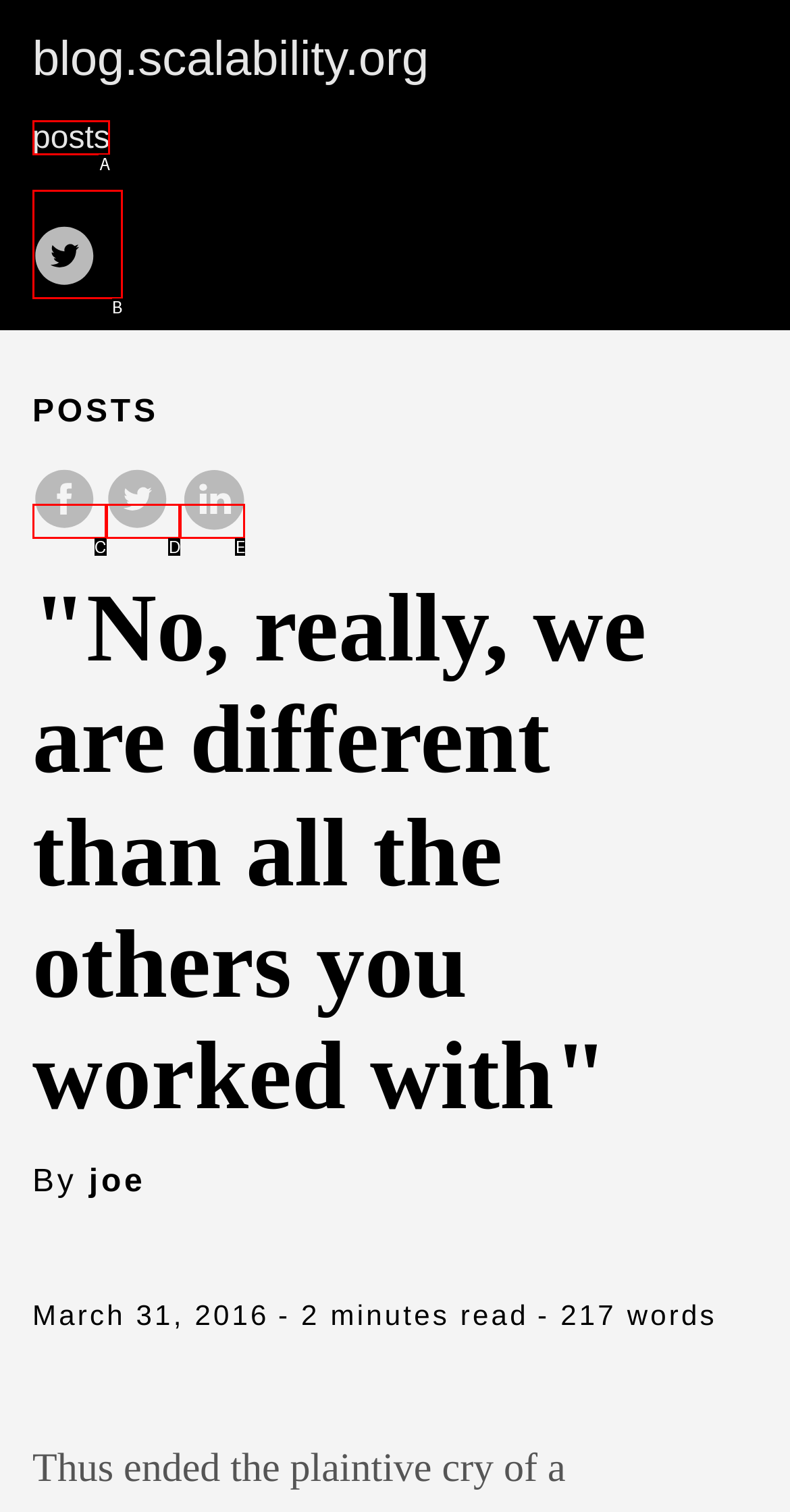Match the following description to the correct HTML element: aria-label="share on LinkedIn" Indicate your choice by providing the letter.

E